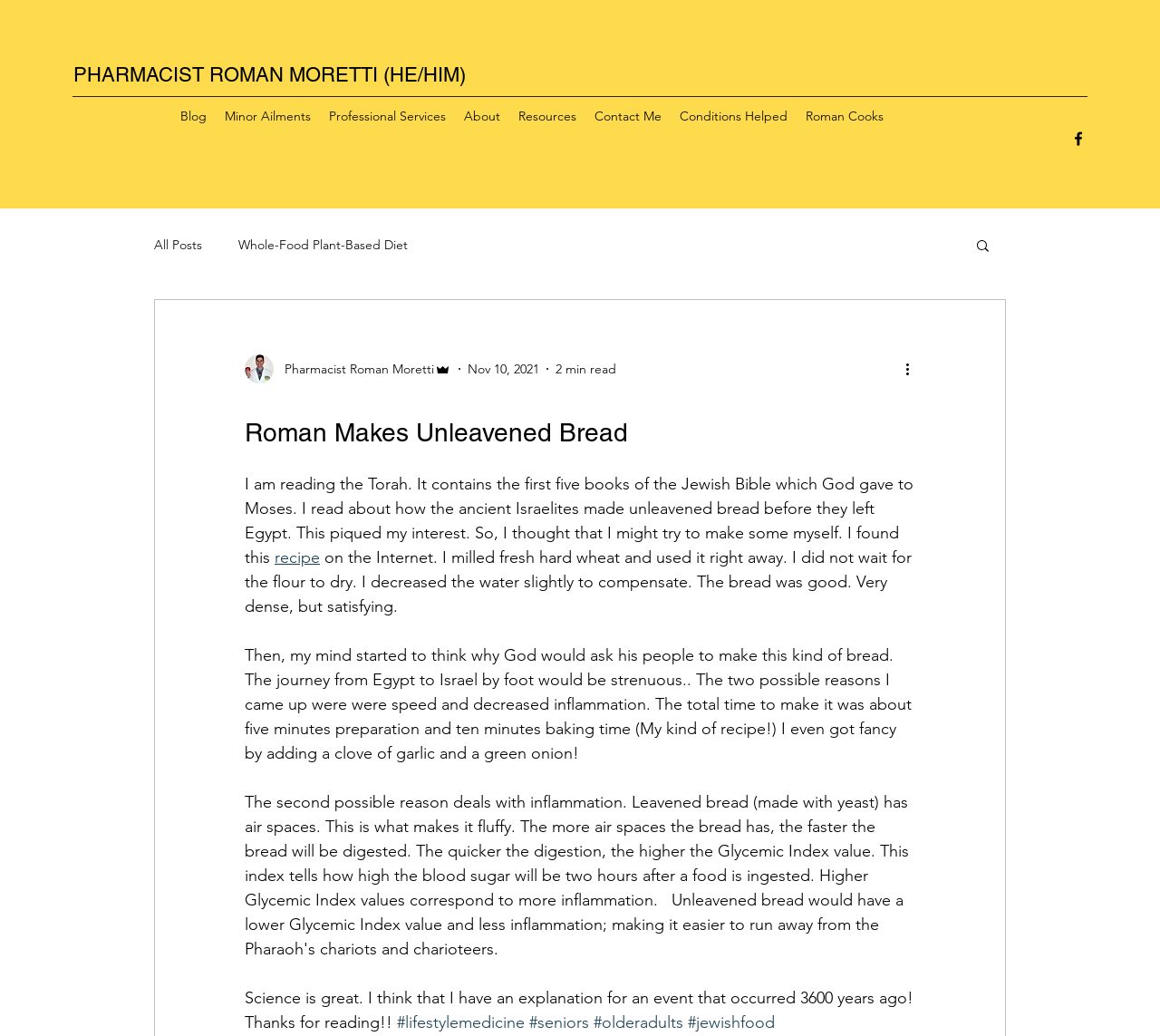What is the name of the diet mentioned in the blog post?
Respond to the question with a well-detailed and thorough answer.

The name of the diet can be found in the navigation menu under the 'blog' section, where it lists different categories, including 'Whole-Food Plant-Based Diet'.